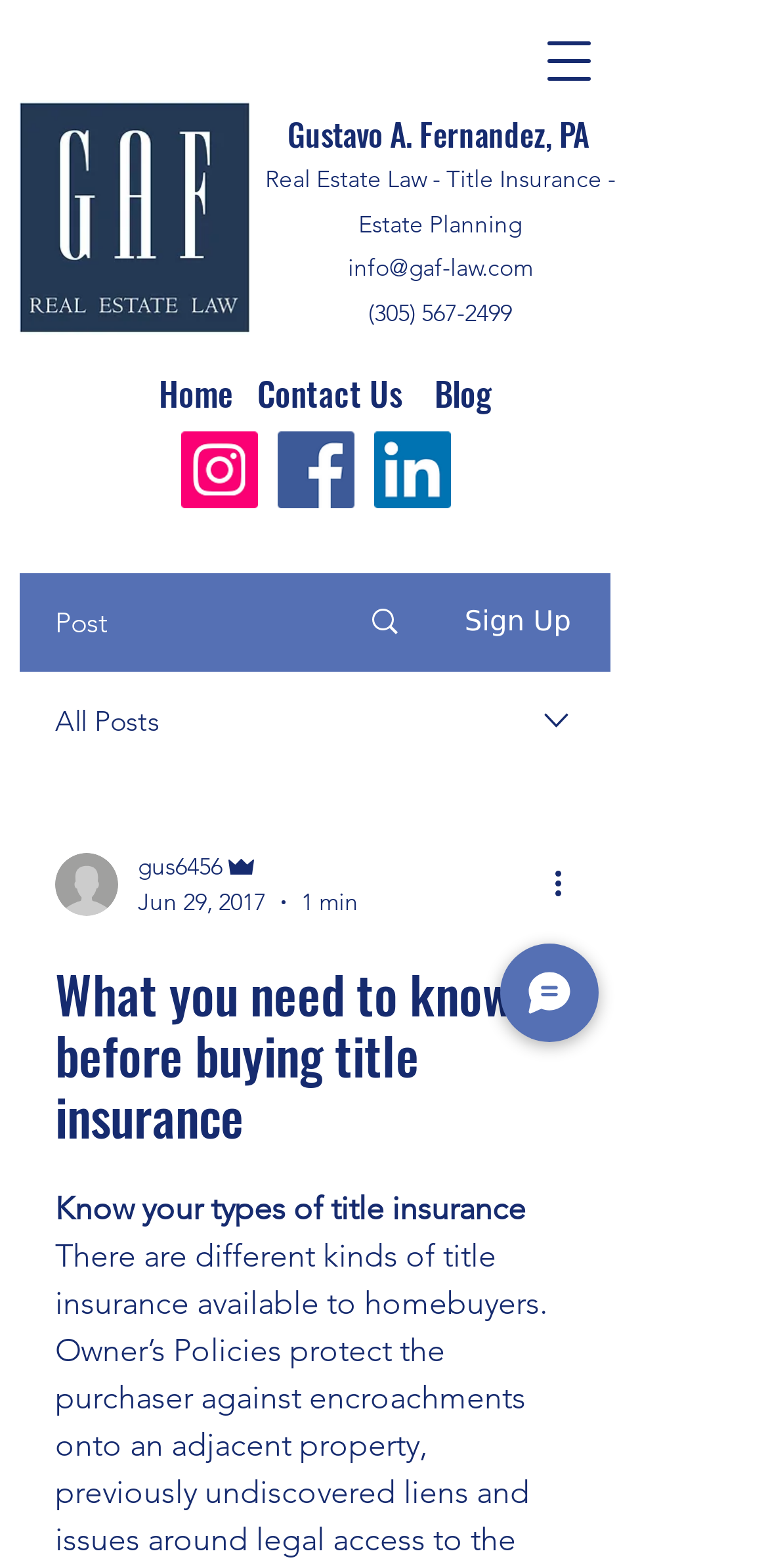Please determine the bounding box coordinates for the UI element described here. Use the format (top-left x, top-left y, bottom-right x, bottom-right y) with values bounded between 0 and 1: aria-label="LinkedIn"

[0.487, 0.275, 0.587, 0.324]